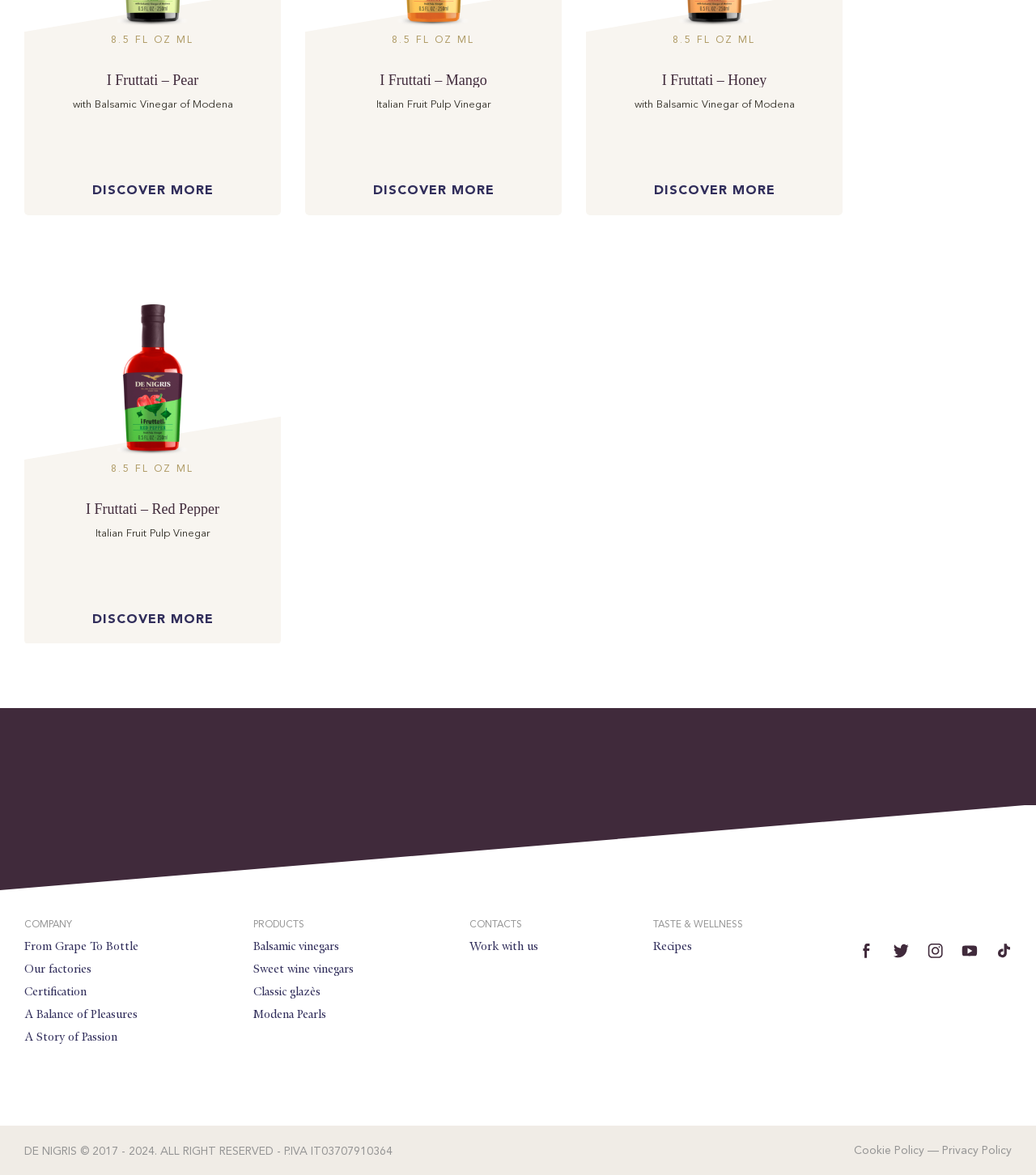Determine the bounding box coordinates for the region that must be clicked to execute the following instruction: "Learn about the company".

[0.023, 0.783, 0.07, 0.791]